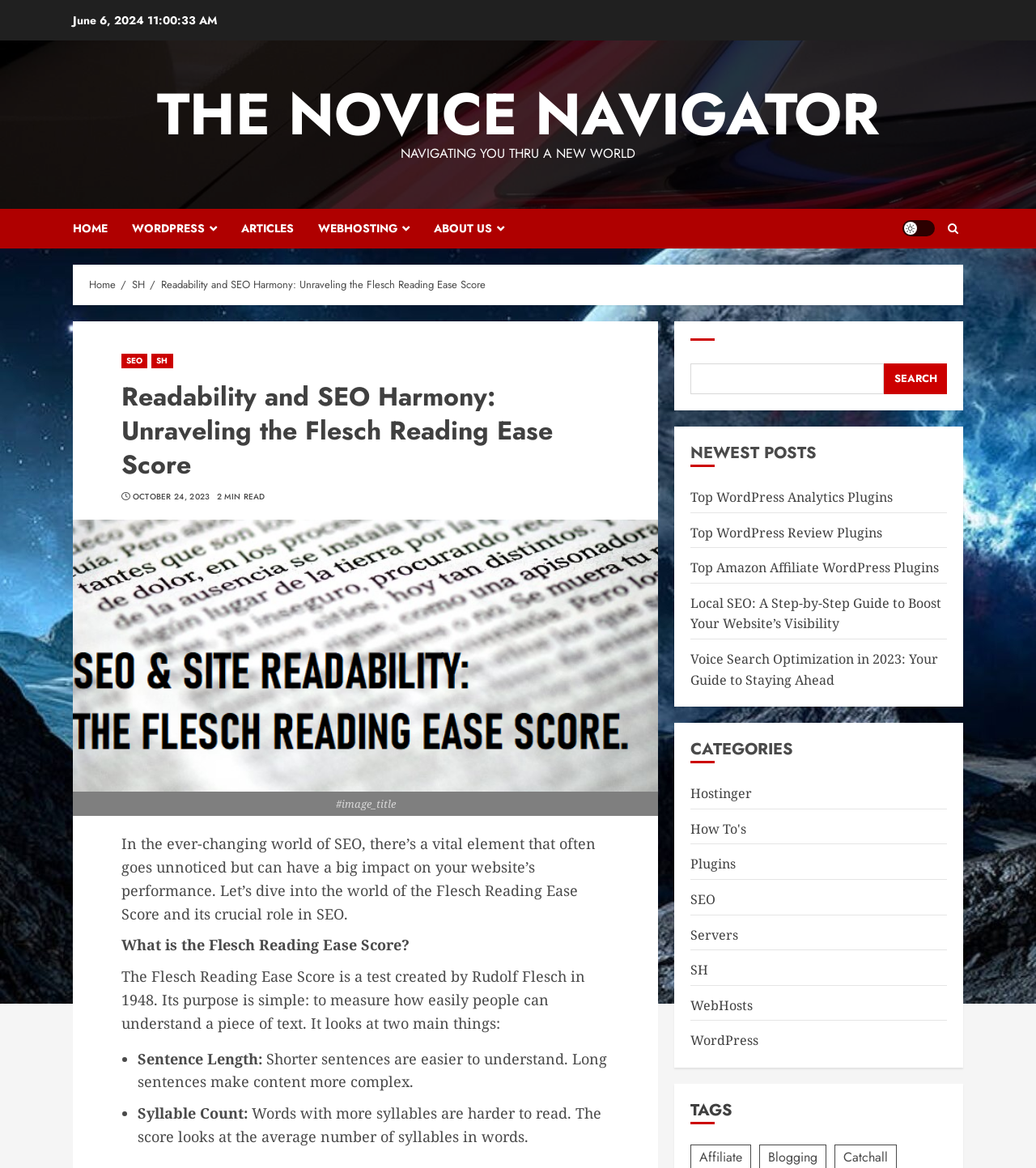What is the purpose of the search box?
Respond to the question with a single word or phrase according to the image.

To search the website